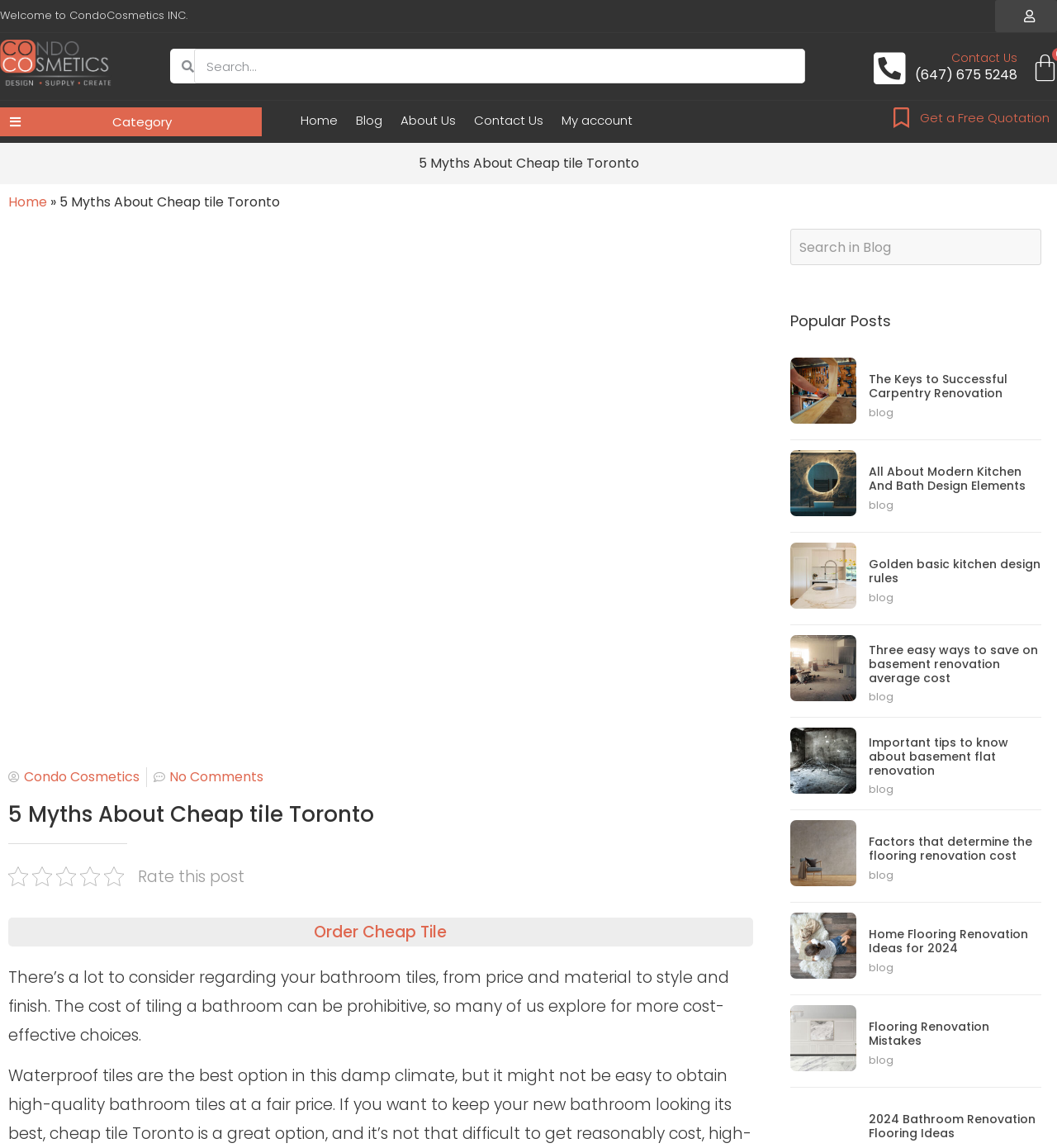Please locate and retrieve the main header text of the webpage.

5 Myths About Cheap tile Toronto